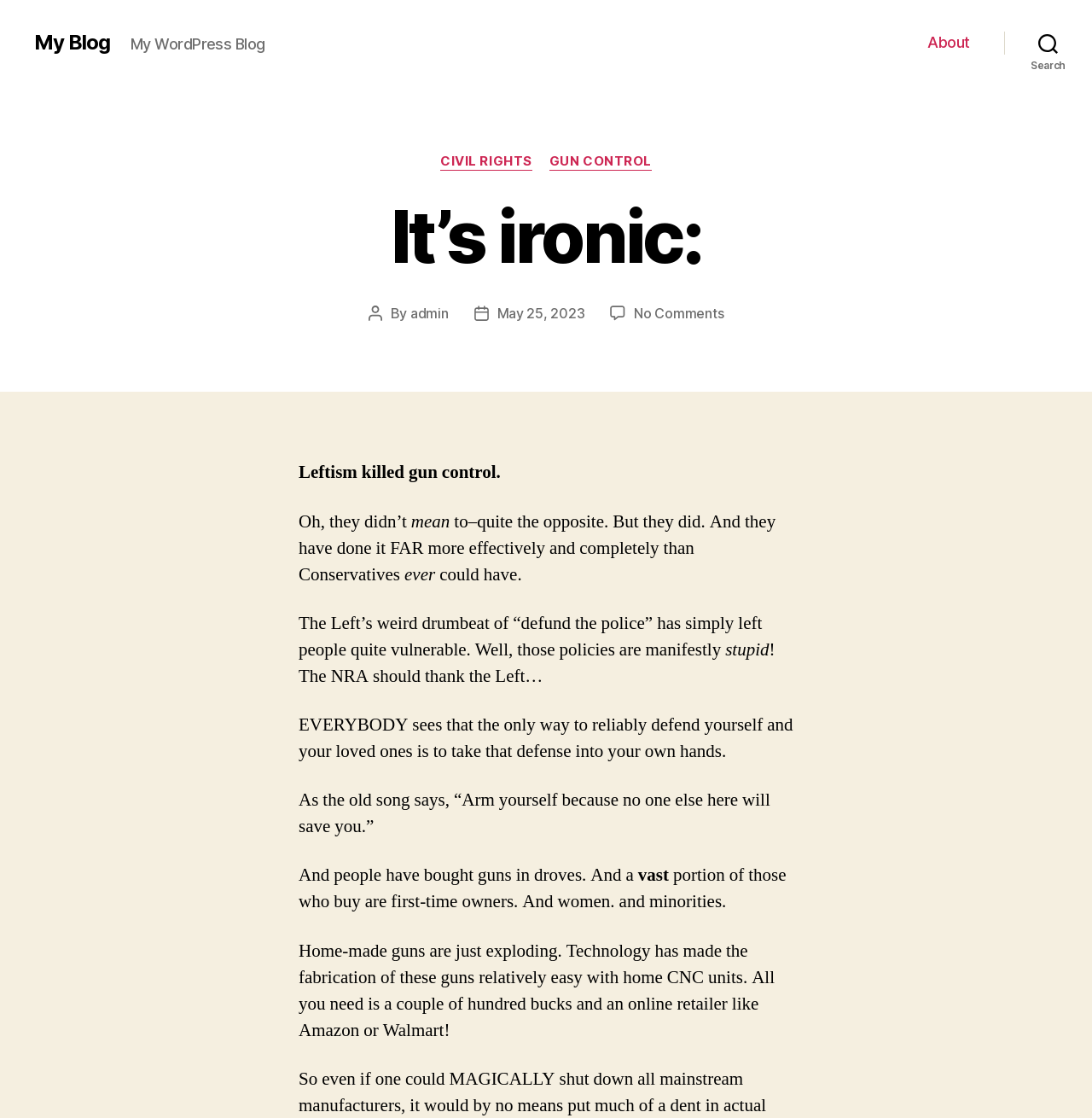Find the bounding box coordinates of the element to click in order to complete this instruction: "Click on the 'About' link". The bounding box coordinates must be four float numbers between 0 and 1, denoted as [left, top, right, bottom].

[0.85, 0.03, 0.888, 0.046]